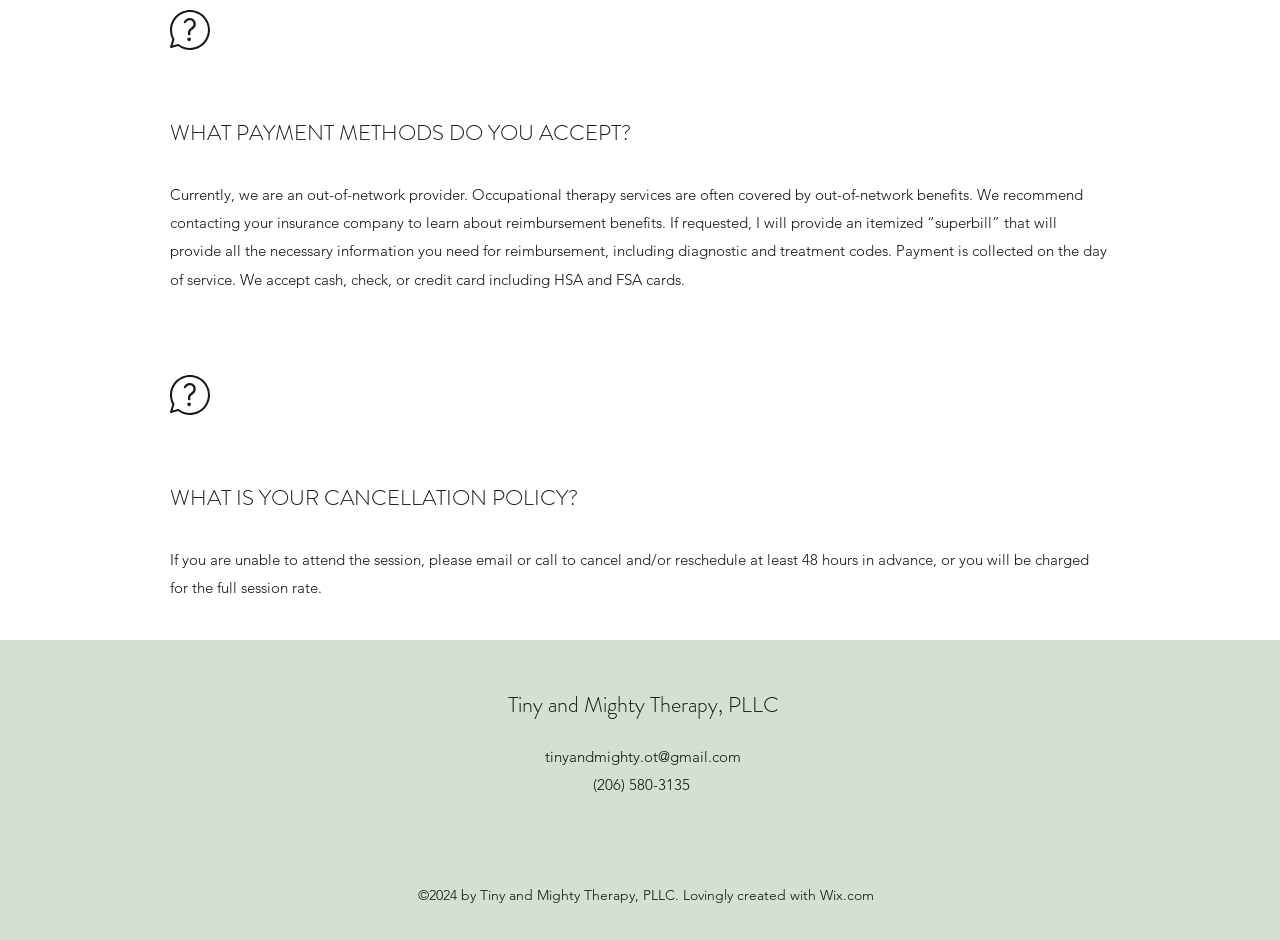Who is the owner of the website?
Please give a well-detailed answer to the question.

I found the answer by looking at the link element 'Tiny and Mighty Therapy, PLLC' which is likely to be the owner of the website.